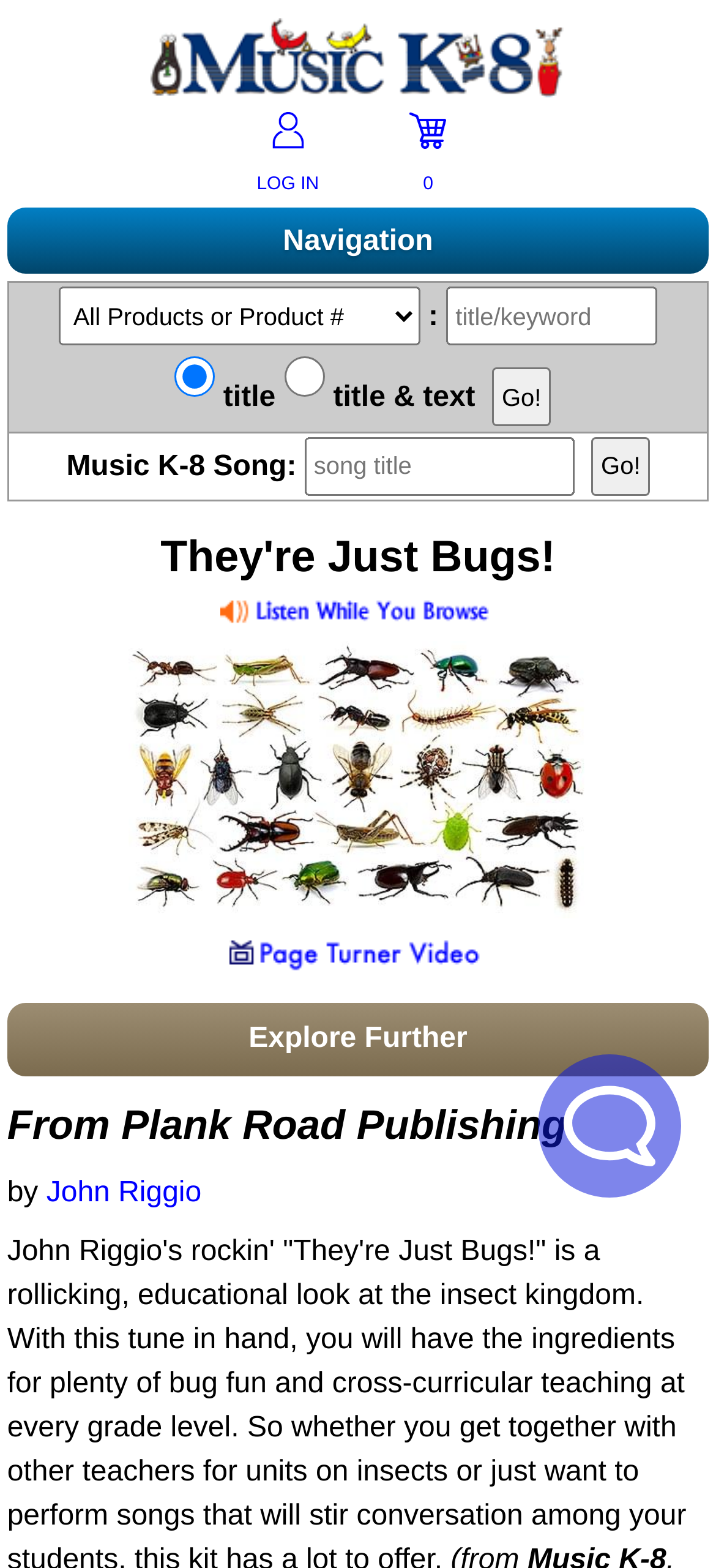Kindly determine the bounding box coordinates of the area that needs to be clicked to fulfill this instruction: "Check the latest post by Peter Kelly".

None